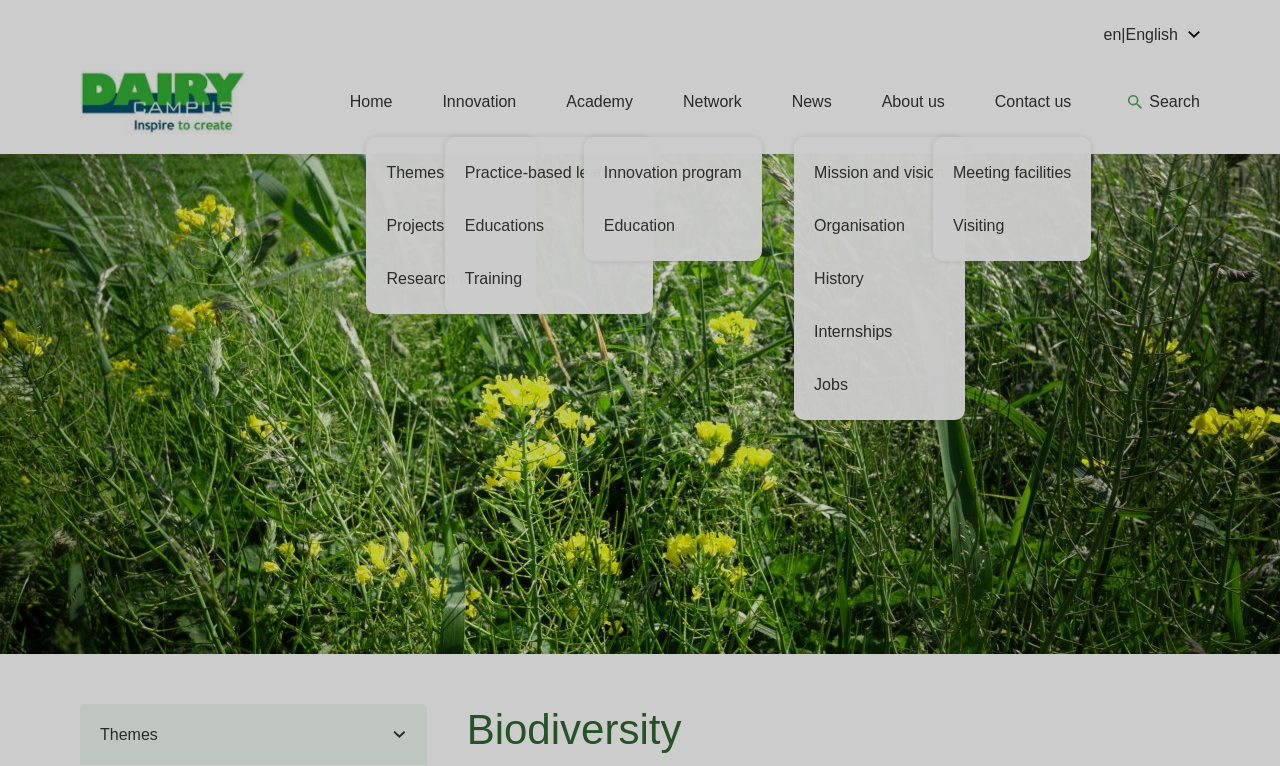Please identify the bounding box coordinates of the element's region that should be clicked to execute the following instruction: "switch to English". The bounding box coordinates must be four float numbers between 0 and 1, i.e., [left, top, right, bottom].

[0.862, 0.026, 0.938, 0.066]